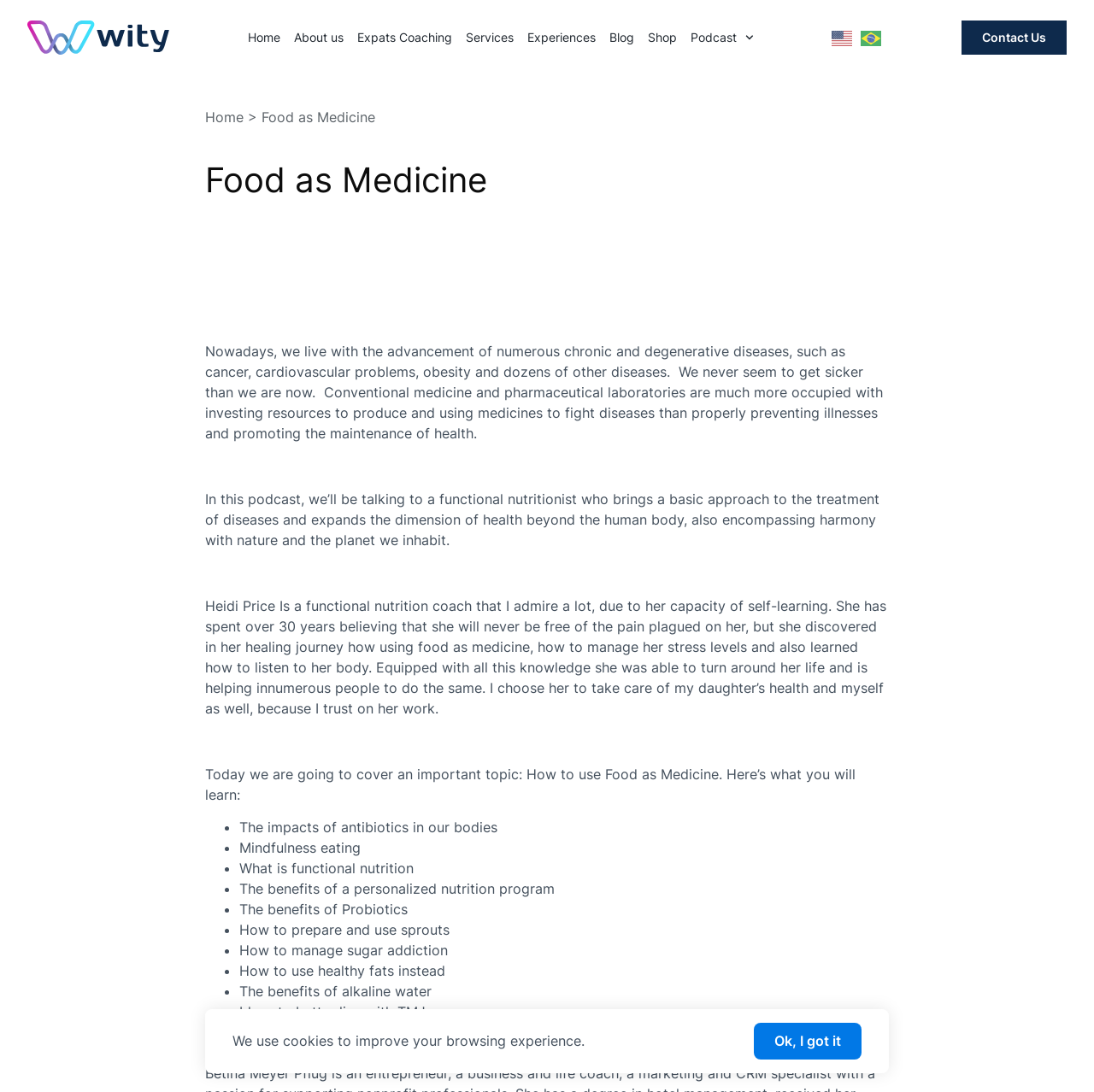Please find the bounding box for the following UI element description. Provide the coordinates in (top-left x, top-left y, bottom-right x, bottom-right y) format, with values between 0 and 1: About us

[0.269, 0.028, 0.314, 0.041]